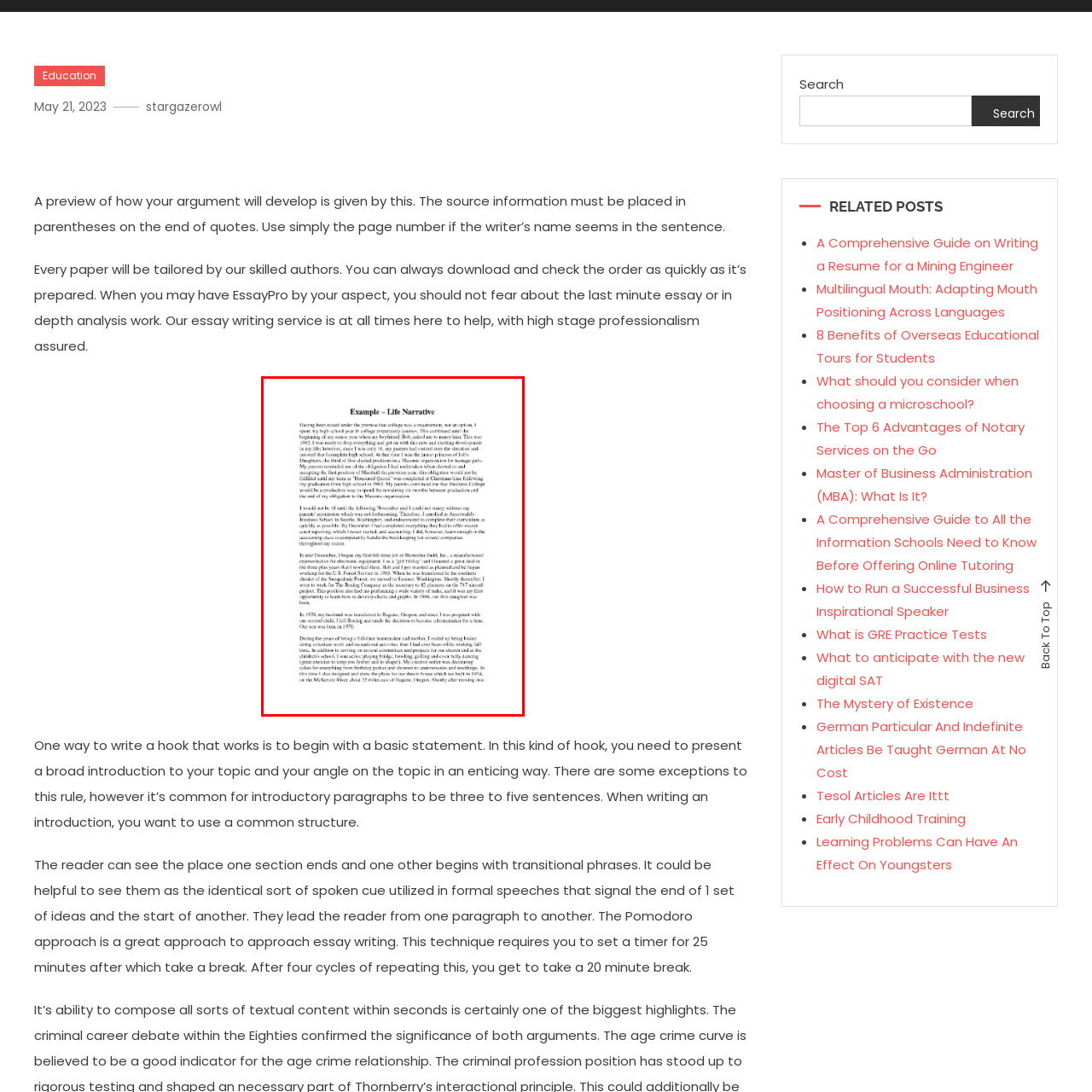What type of document is featured in the image?
Observe the image within the red bounding box and generate a detailed answer, ensuring you utilize all relevant visual cues.

The document featured in the image appears to emulate the look of a life narrative or personal reflection, emphasizing a structured format that aids in both understanding and composition.